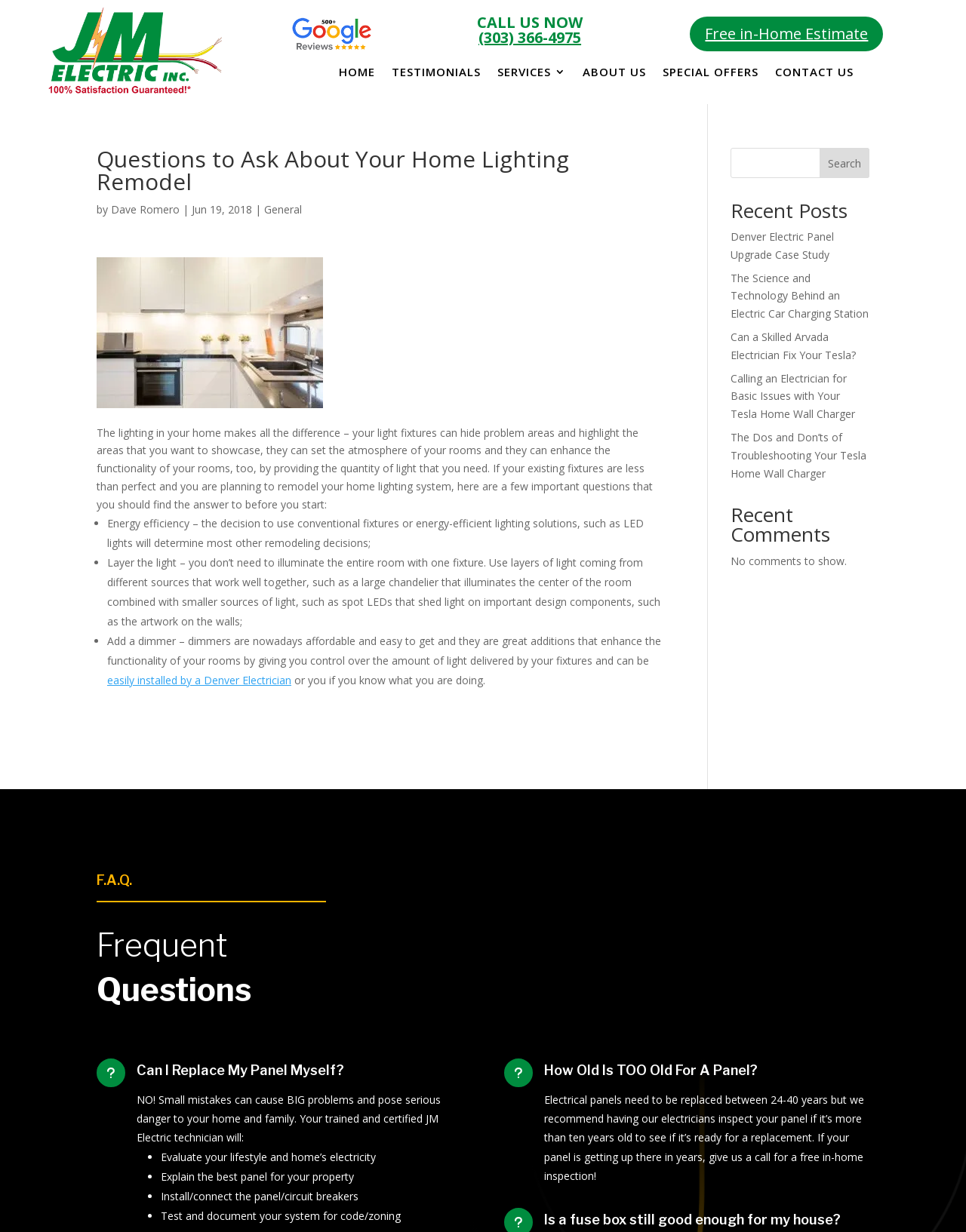Please determine the bounding box coordinates of the element to click on in order to accomplish the following task: "Click the 'Free in-Home Estimate' link". Ensure the coordinates are four float numbers ranging from 0 to 1, i.e., [left, top, right, bottom].

[0.713, 0.012, 0.916, 0.043]